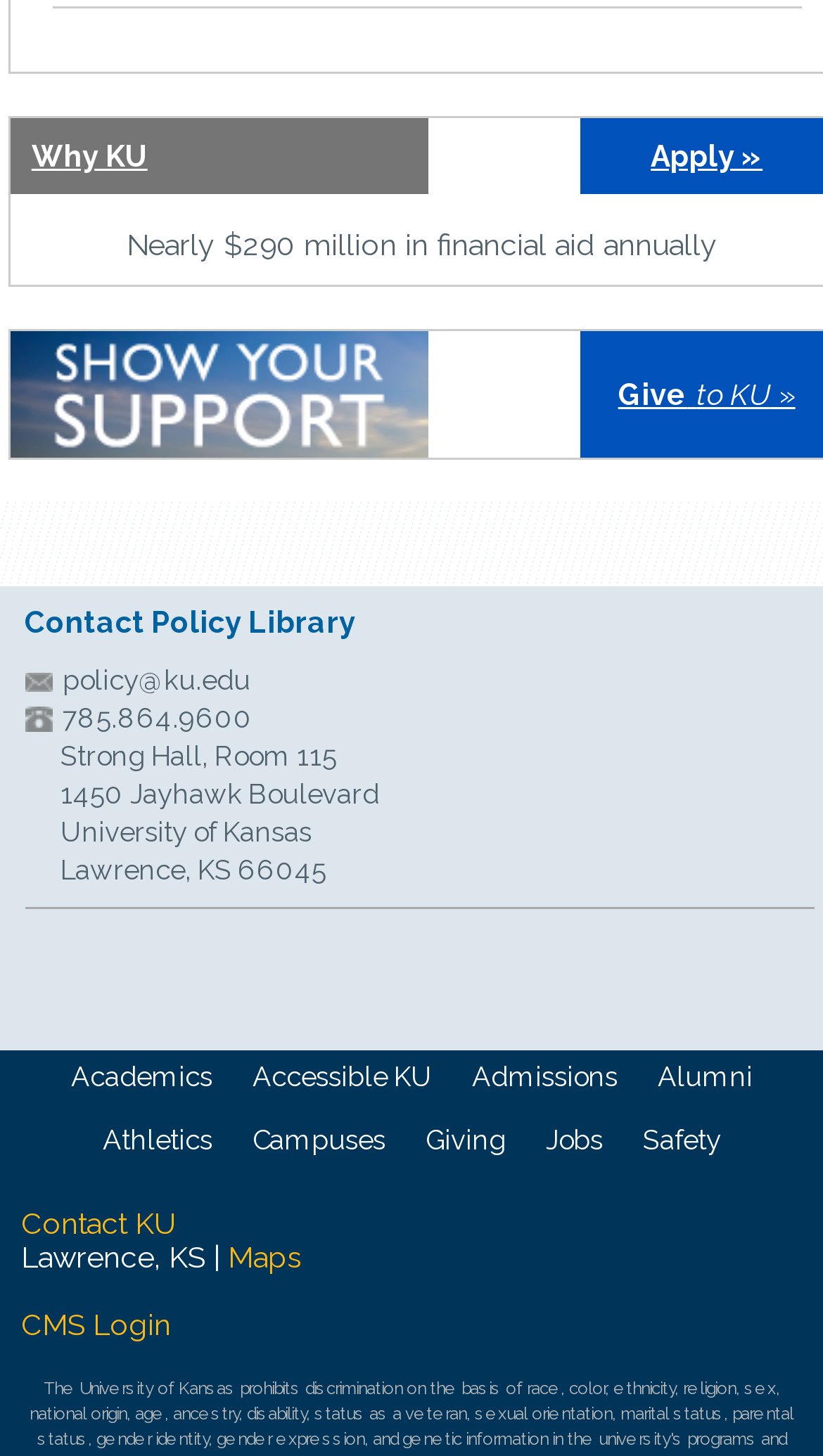Please specify the bounding box coordinates of the clickable section necessary to execute the following command: "Apply to the university".

[0.791, 0.096, 0.927, 0.119]